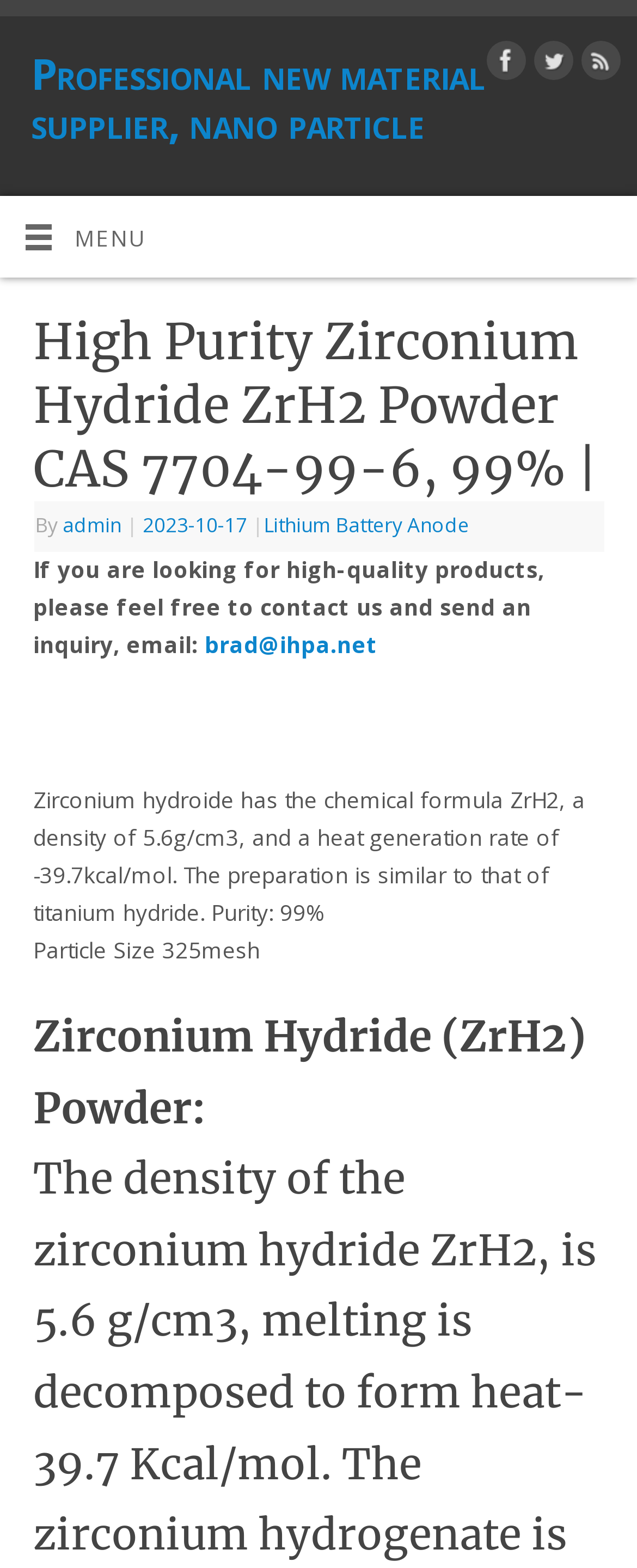Use a single word or phrase to answer the question: What is the chemical formula of Zirconium hydride?

ZrH2